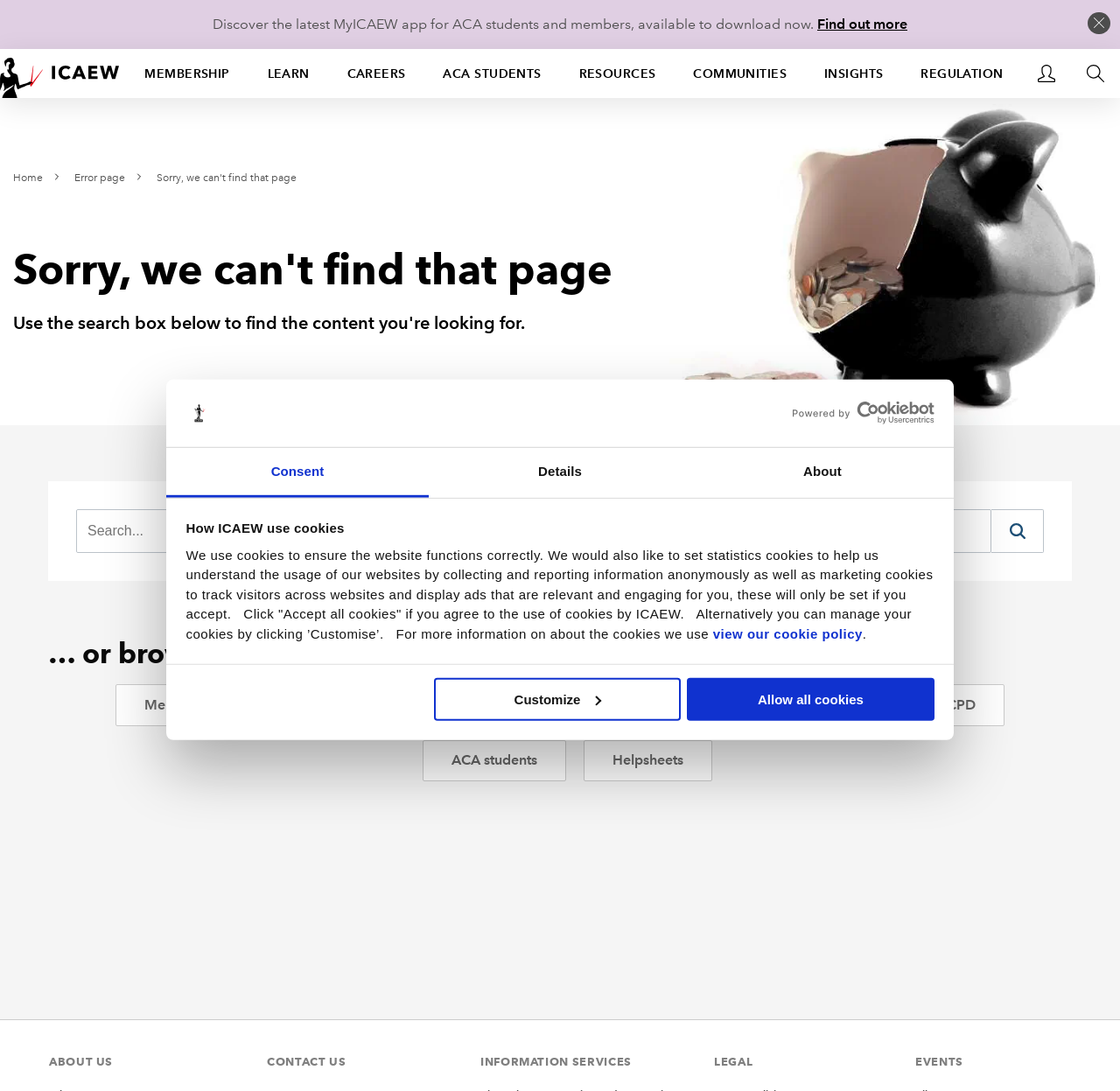Can you specify the bounding box coordinates of the area that needs to be clicked to fulfill the following instruction: "Search for something"?

[0.885, 0.467, 0.932, 0.507]